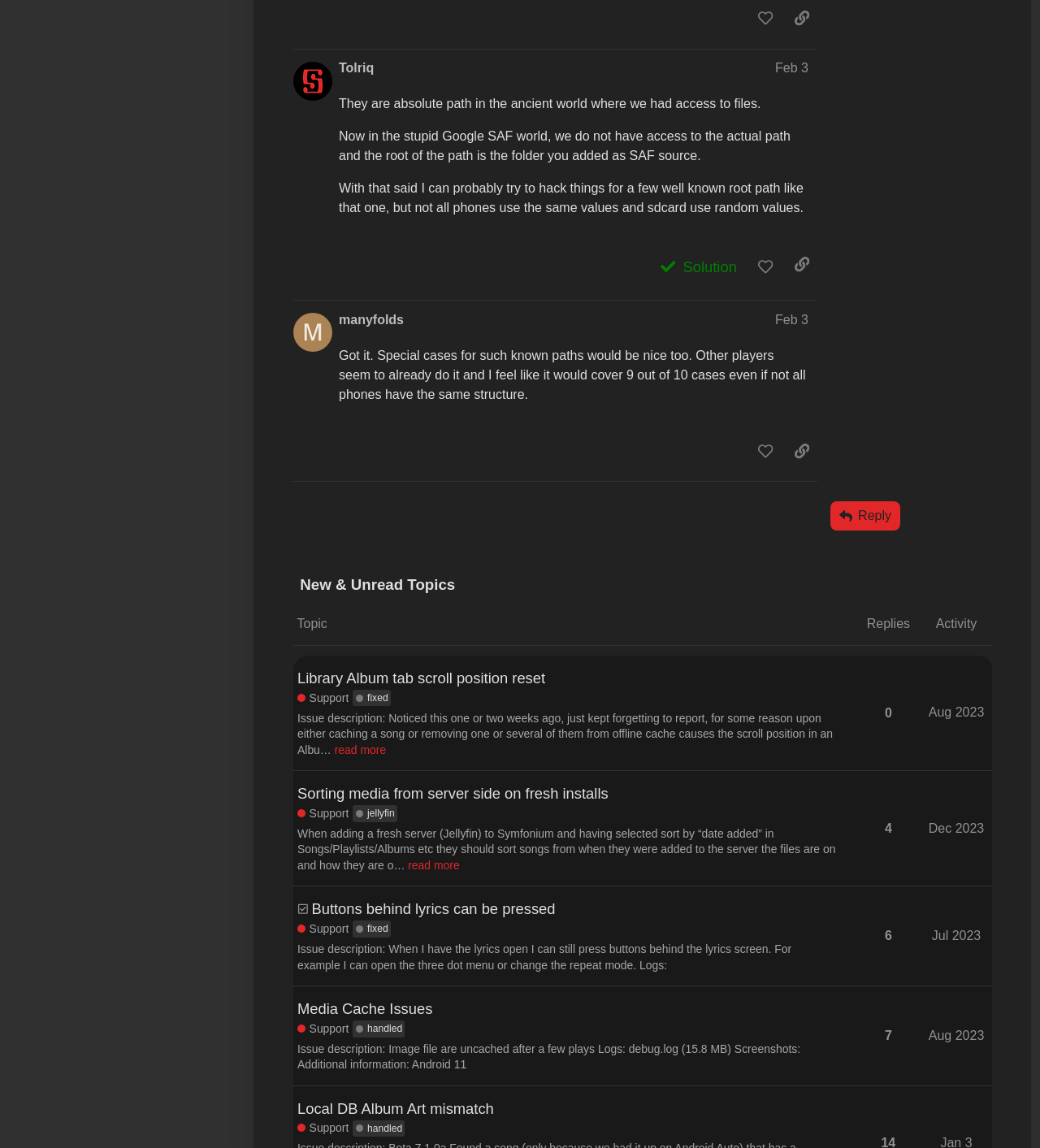Locate the bounding box coordinates of the UI element described by: "Feb 3". The bounding box coordinates should consist of four float numbers between 0 and 1, i.e., [left, top, right, bottom].

[0.745, 0.053, 0.777, 0.065]